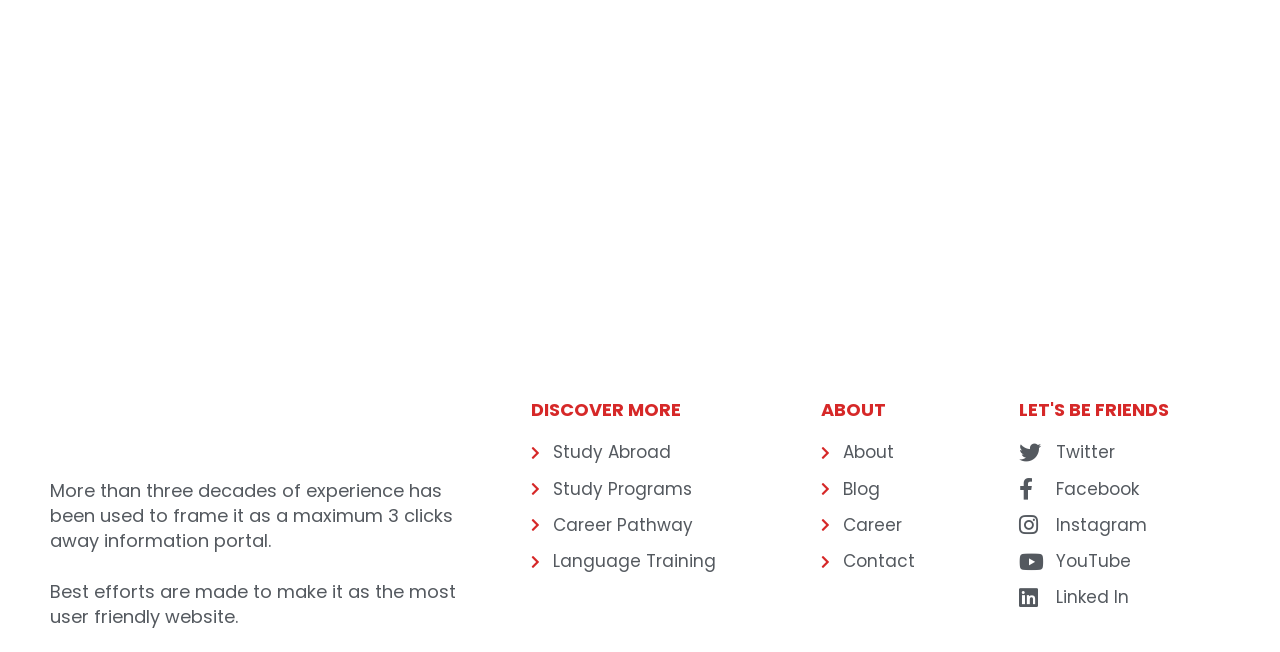Identify the bounding box coordinates for the element you need to click to achieve the following task: "Discover more about the website". The coordinates must be four float values ranging from 0 to 1, formatted as [left, top, right, bottom].

[0.415, 0.61, 0.532, 0.648]